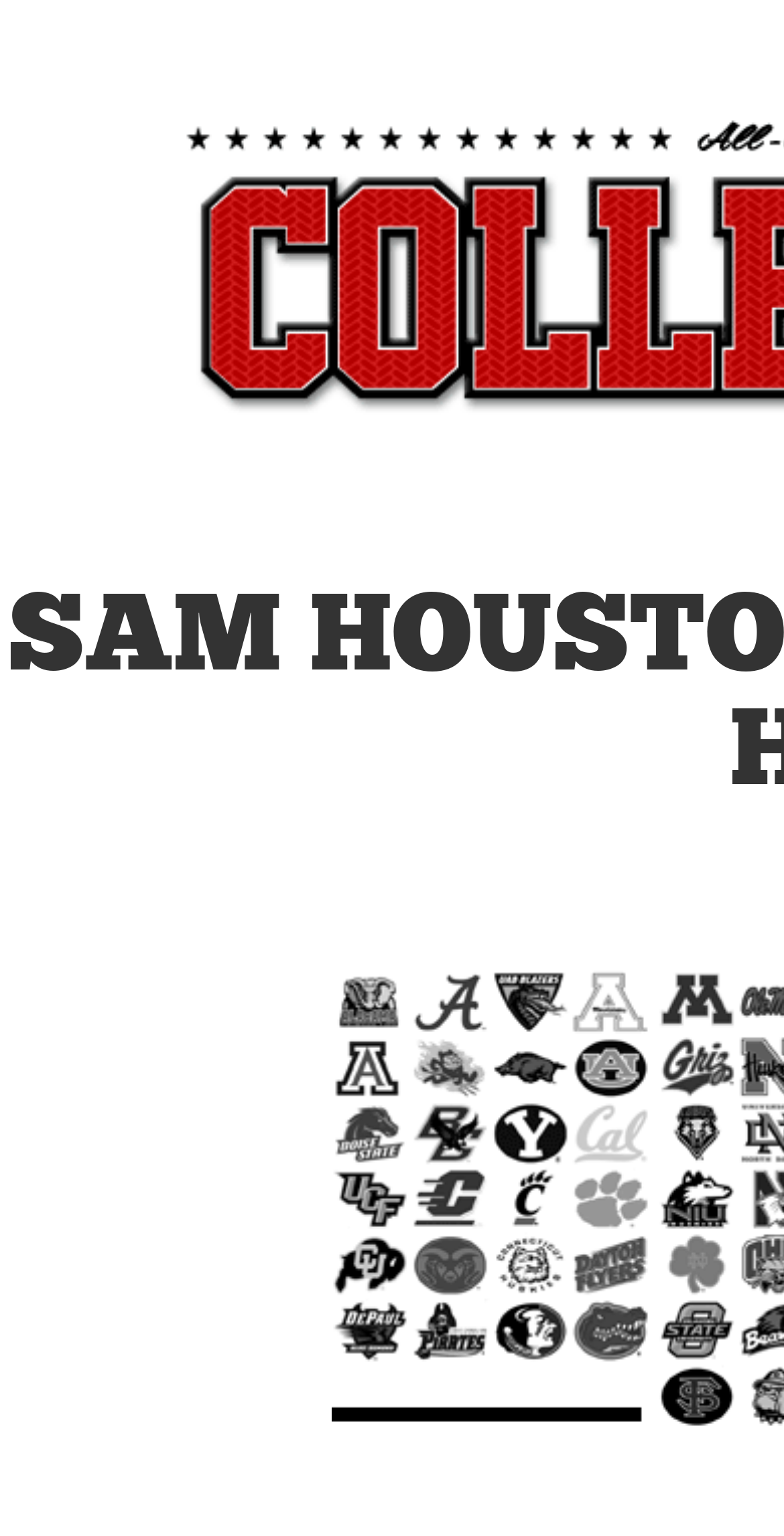What is the primary heading on this webpage?

SAM HOUSTON STATE BEARKATS HOODIES